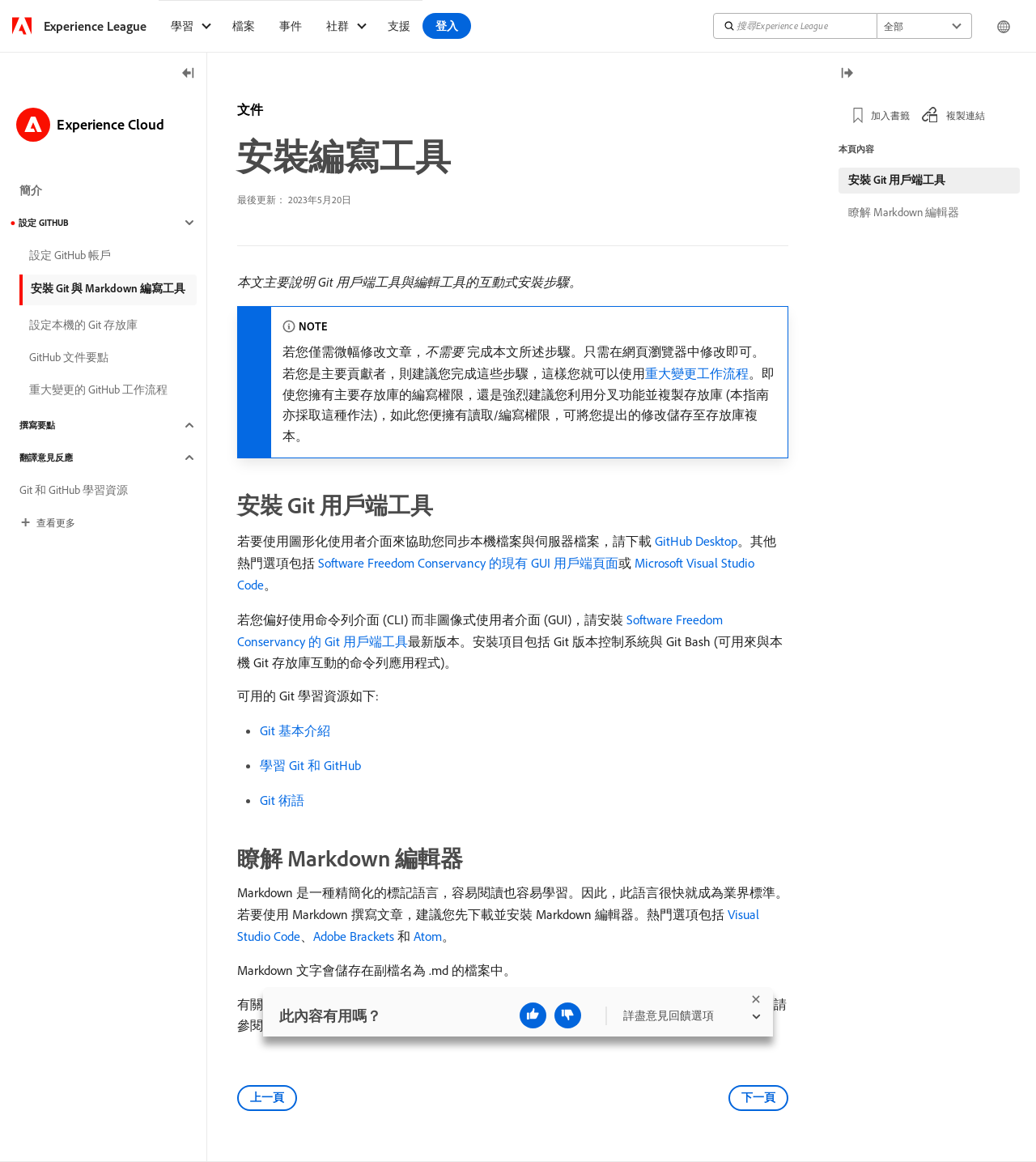Determine the bounding box coordinates for the area that needs to be clicked to fulfill this task: "Search in the search bar". The coordinates must be given as four float numbers between 0 and 1, i.e., [left, top, right, bottom].

[0.688, 0.011, 0.847, 0.034]